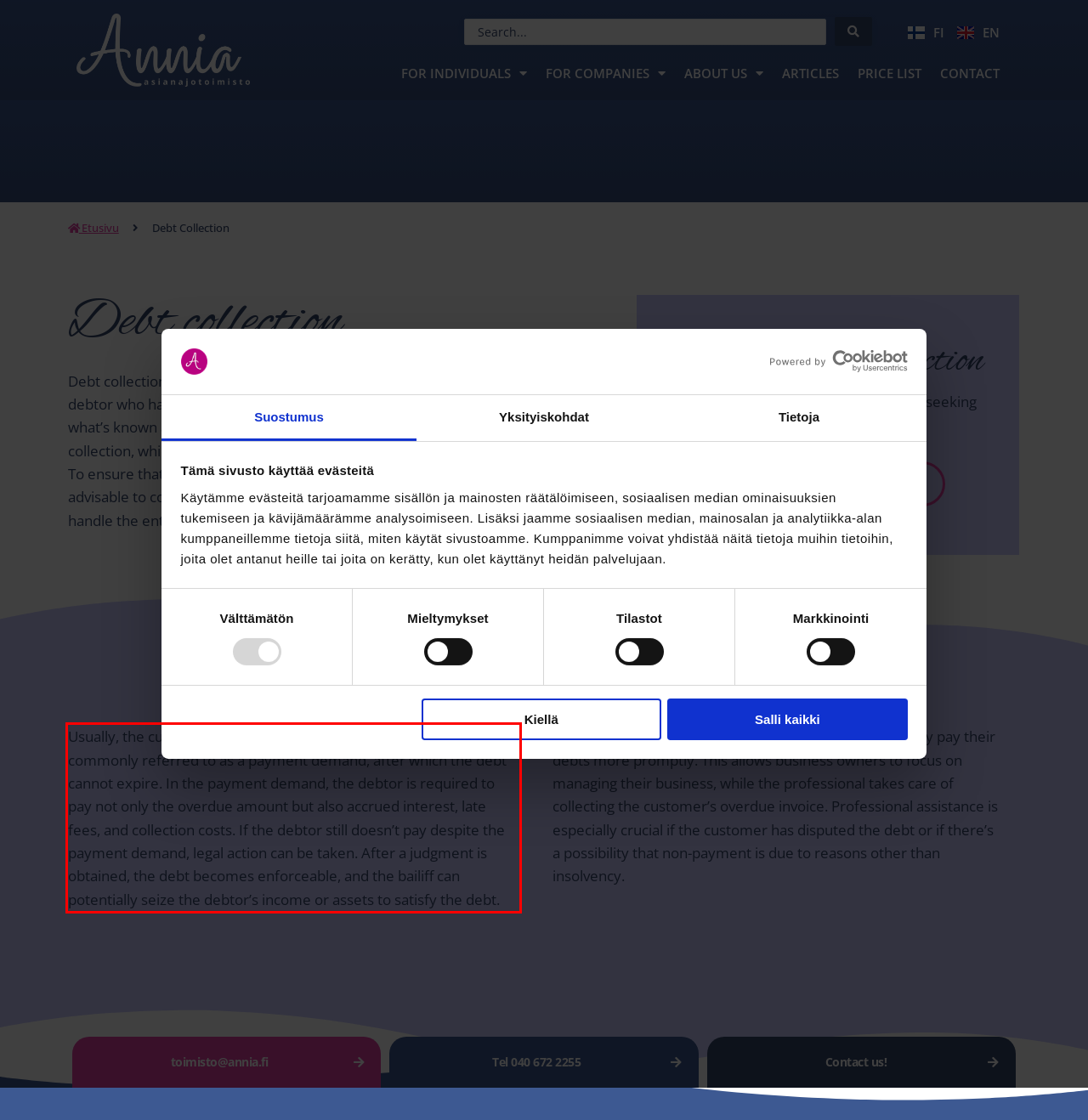Given a screenshot of a webpage, locate the red bounding box and extract the text it encloses.

Usually, the customer is initially contacted with a collection letter, commonly referred to as a payment demand, after which the debt cannot expire. In the payment demand, the debtor is required to pay not only the overdue amount but also accrued interest, late fees, and collection costs. If the debtor still doesn’t pay despite the payment demand, legal action can be taken. After a judgment is obtained, the debt becomes enforceable, and the bailiff can potentially seize the debtor’s income or assets to satisfy the debt.